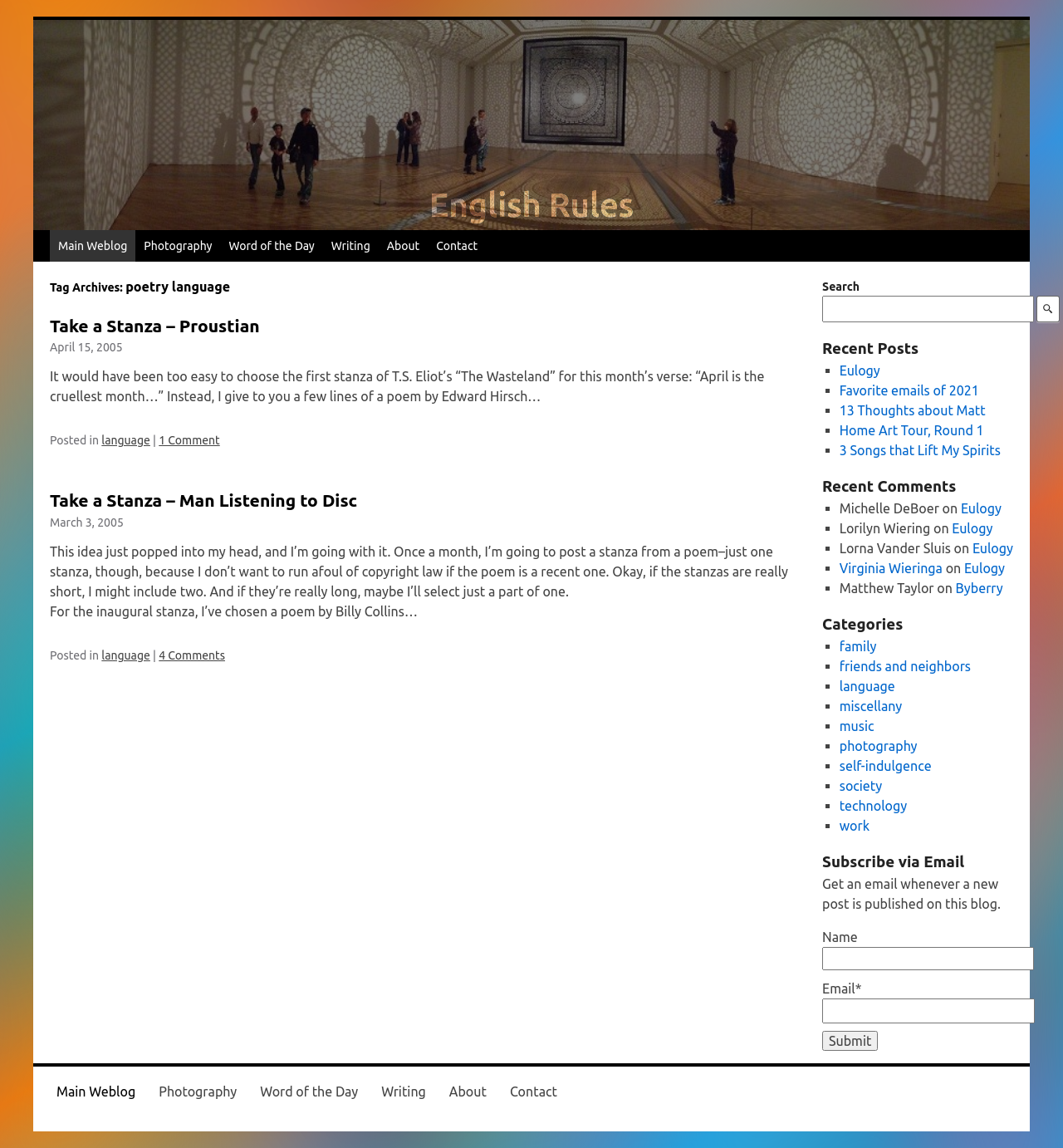Describe the webpage in detail, including text, images, and layout.

The webpage is a personal website, English Rules, belonging to Karl Swedberg. At the top, there is a heading "English Rules" with a link to the same name. Below it, there are several links, including "Skip to content", "Main Weblog", "Photography", "Word of the Day", "Writing", and "About" and "Contact", which are aligned horizontally.

The main content area is divided into several sections. The first section has a heading "Tag Archives: poetry language" followed by two blog posts. The first post, "Take a Stanza – Proustian", has a link to the post title, a date "April 15, 2005", and a brief text describing the post. The second post, "Take a Stanza – Man Listening to Disc", has a similar structure.

On the right side of the page, there is a search box with a label "Search" and a button with a magnifying glass icon. Below the search box, there is a section titled "Recent Posts" with a list of links to recent posts, each preceded by a bullet point. The list includes posts like "Eulogy", "Favorite emails of 2021", and "3 Songs that Lift My Spirits".

Further down, there is a section titled "Recent Comments" with a list of comments, each including the commenter's name, the post title, and the date. The comments are listed in a similar format to the recent posts.

Finally, there is a section titled "Categories" with a list of categories, each preceded by a bullet point. The categories include "family", "friends and neighbors", "language", and "music", among others.